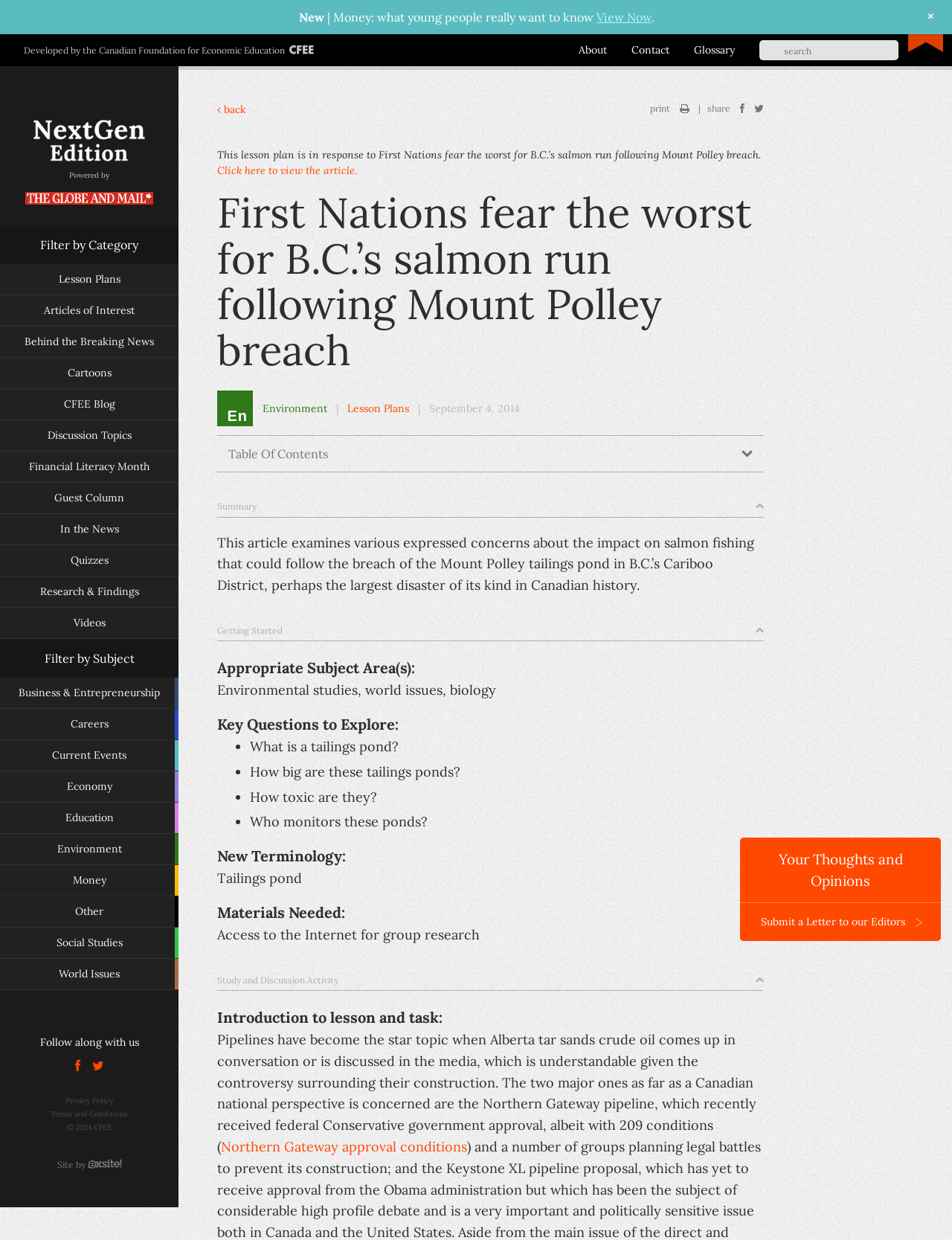What is the date of the article?
Look at the webpage screenshot and answer the question with a detailed explanation.

The date of the article is September 4, 2014, as indicated by the text 'September 4, 2014' in the article summary section.